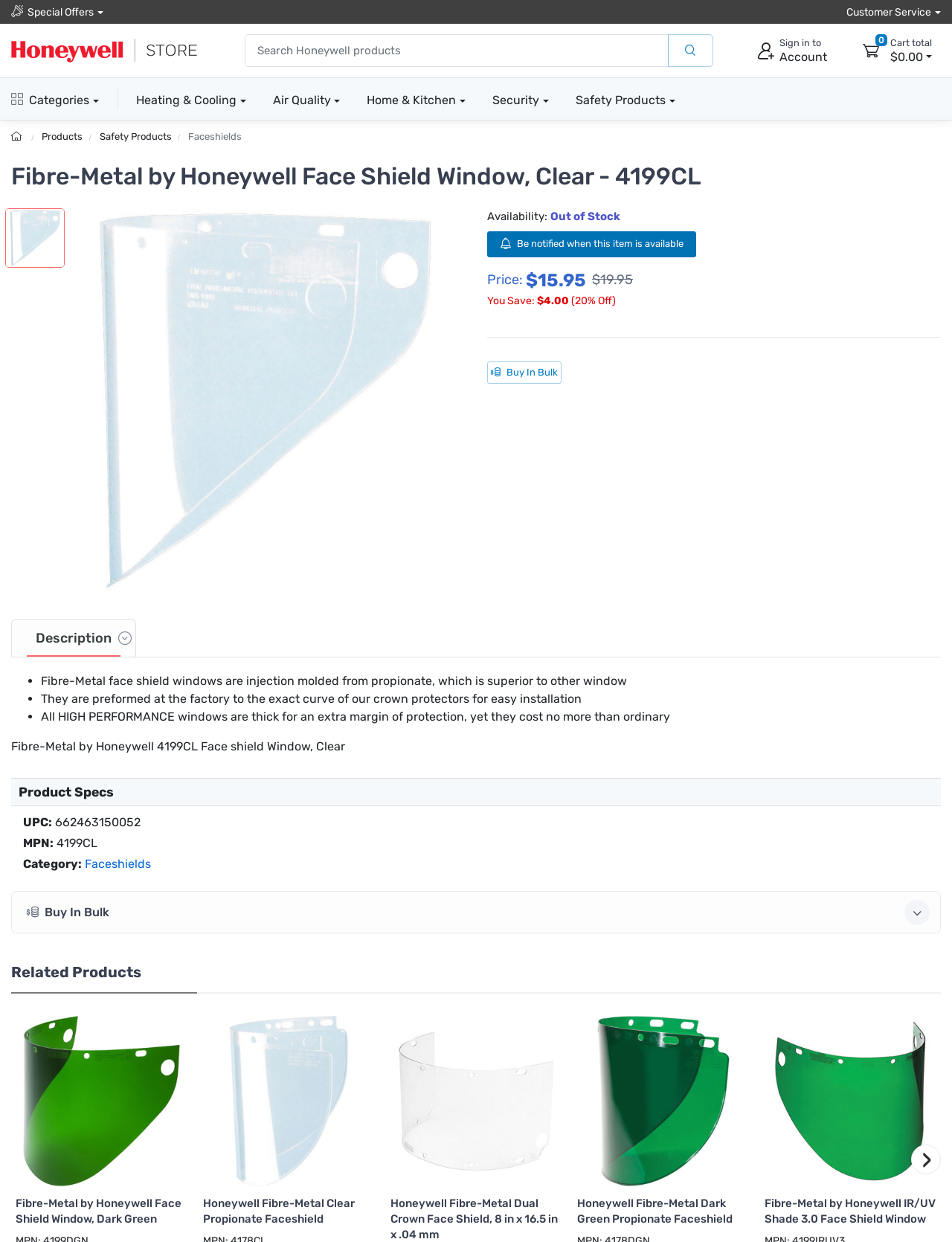What is the availability of the product?
Refer to the screenshot and answer in one word or phrase.

Out of Stock